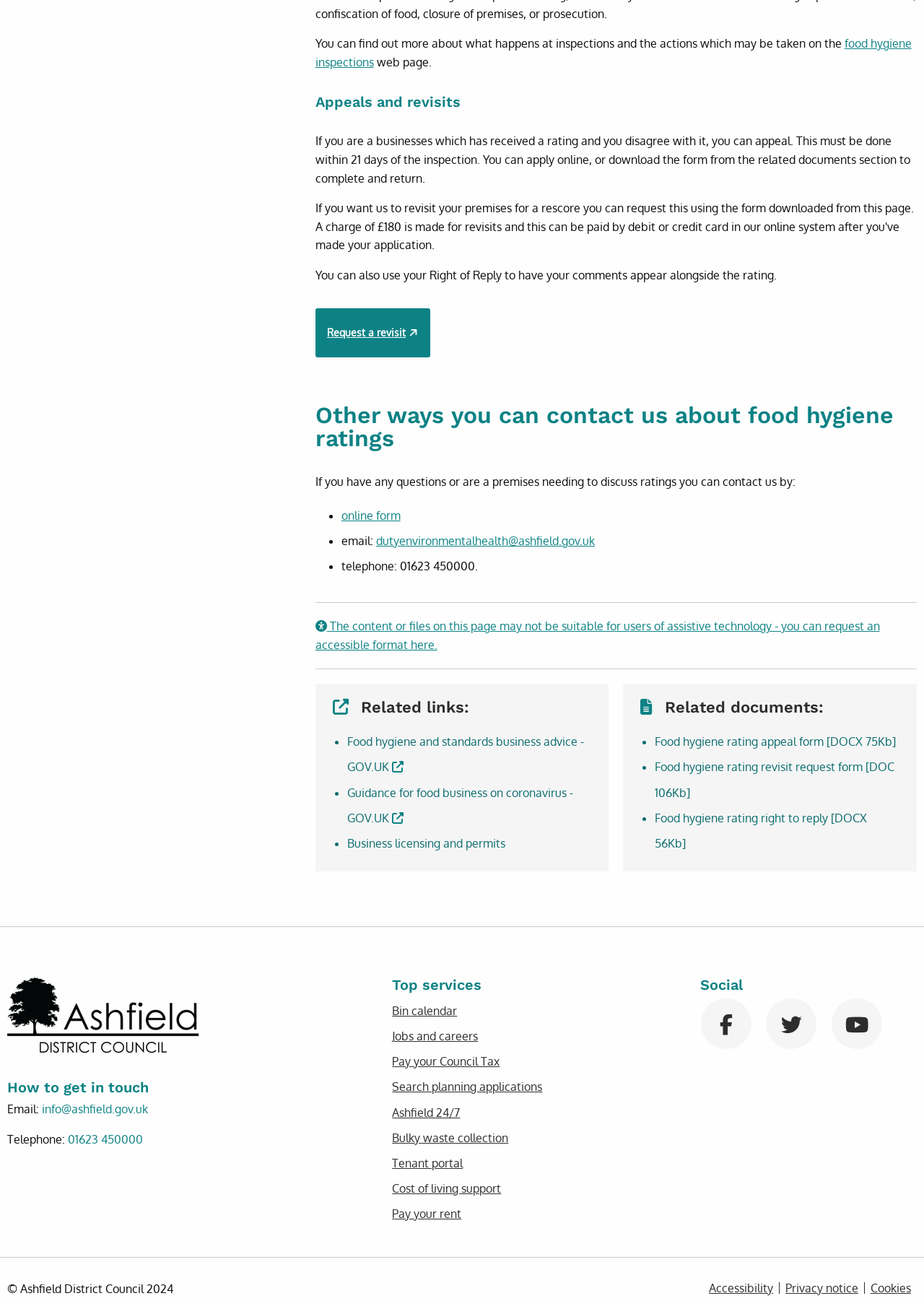How can businesses contact the council about food hygiene ratings?
Refer to the image and provide a one-word or short phrase answer.

By online form, email, or telephone